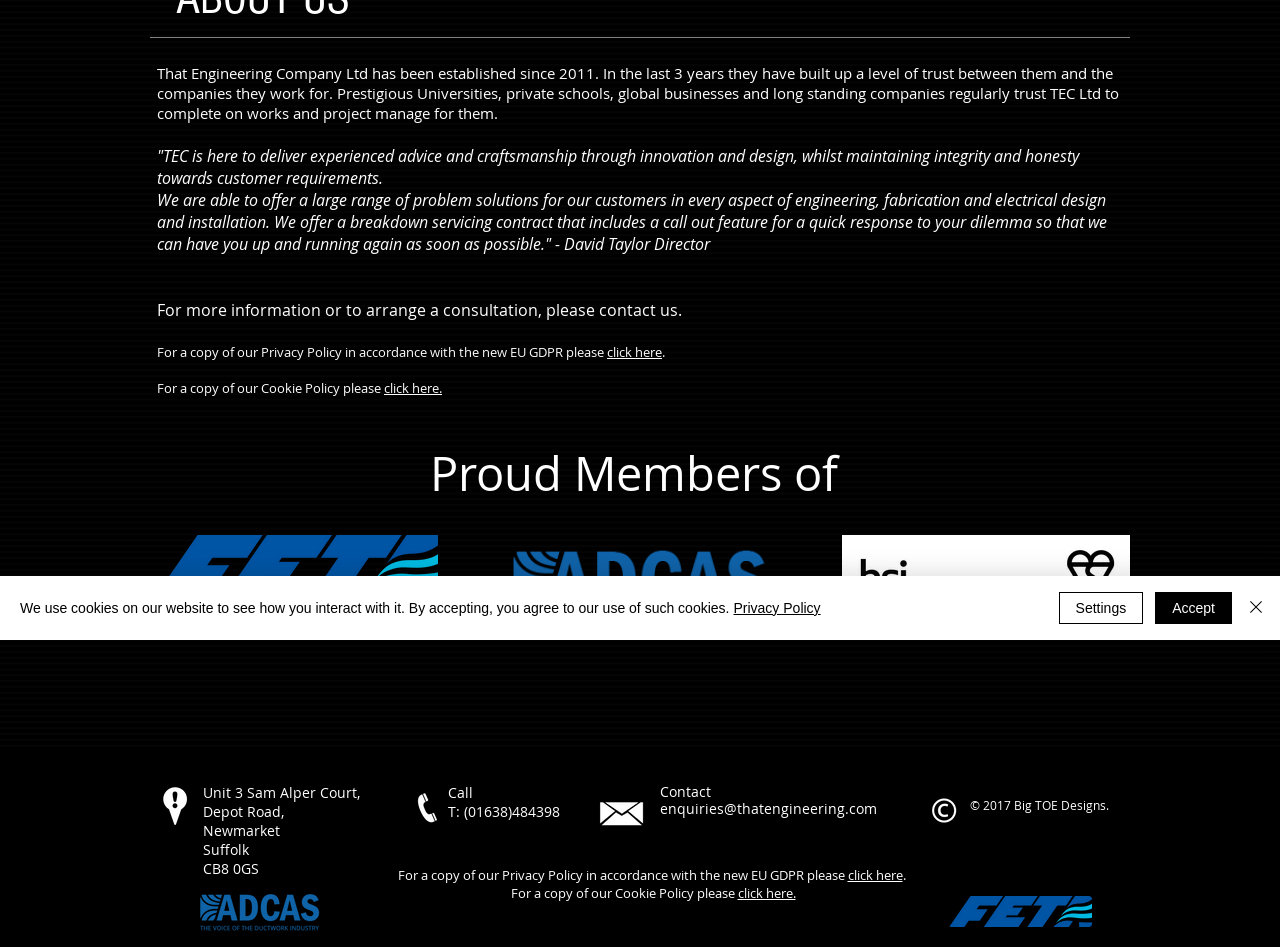Identify the bounding box coordinates for the UI element described as follows: "Settings". Ensure the coordinates are four float numbers between 0 and 1, formatted as [left, top, right, bottom].

[0.827, 0.625, 0.893, 0.659]